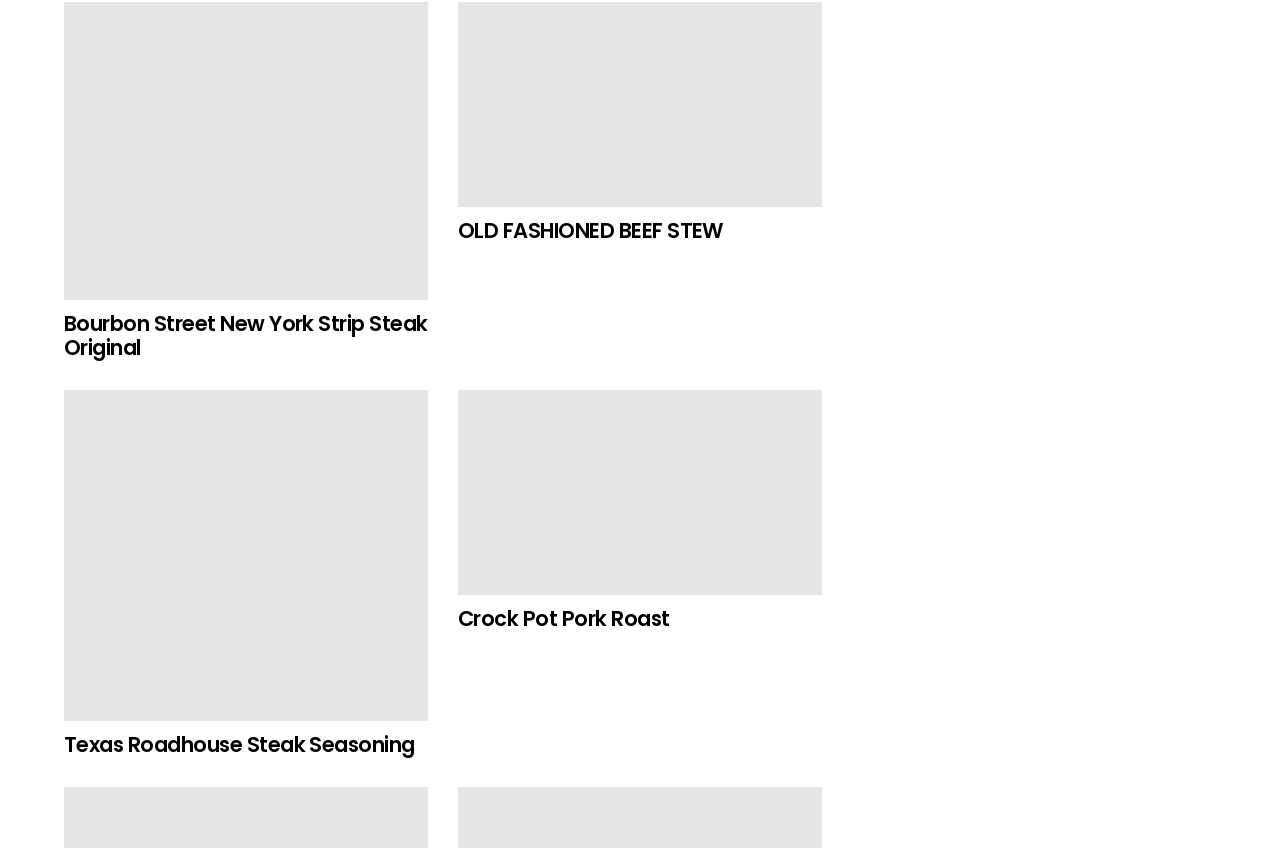Using the provided element description: "title="Crock Pot Pork Roast"", determine the bounding box coordinates of the corresponding UI element in the screenshot.

[0.358, 0.459, 0.642, 0.701]